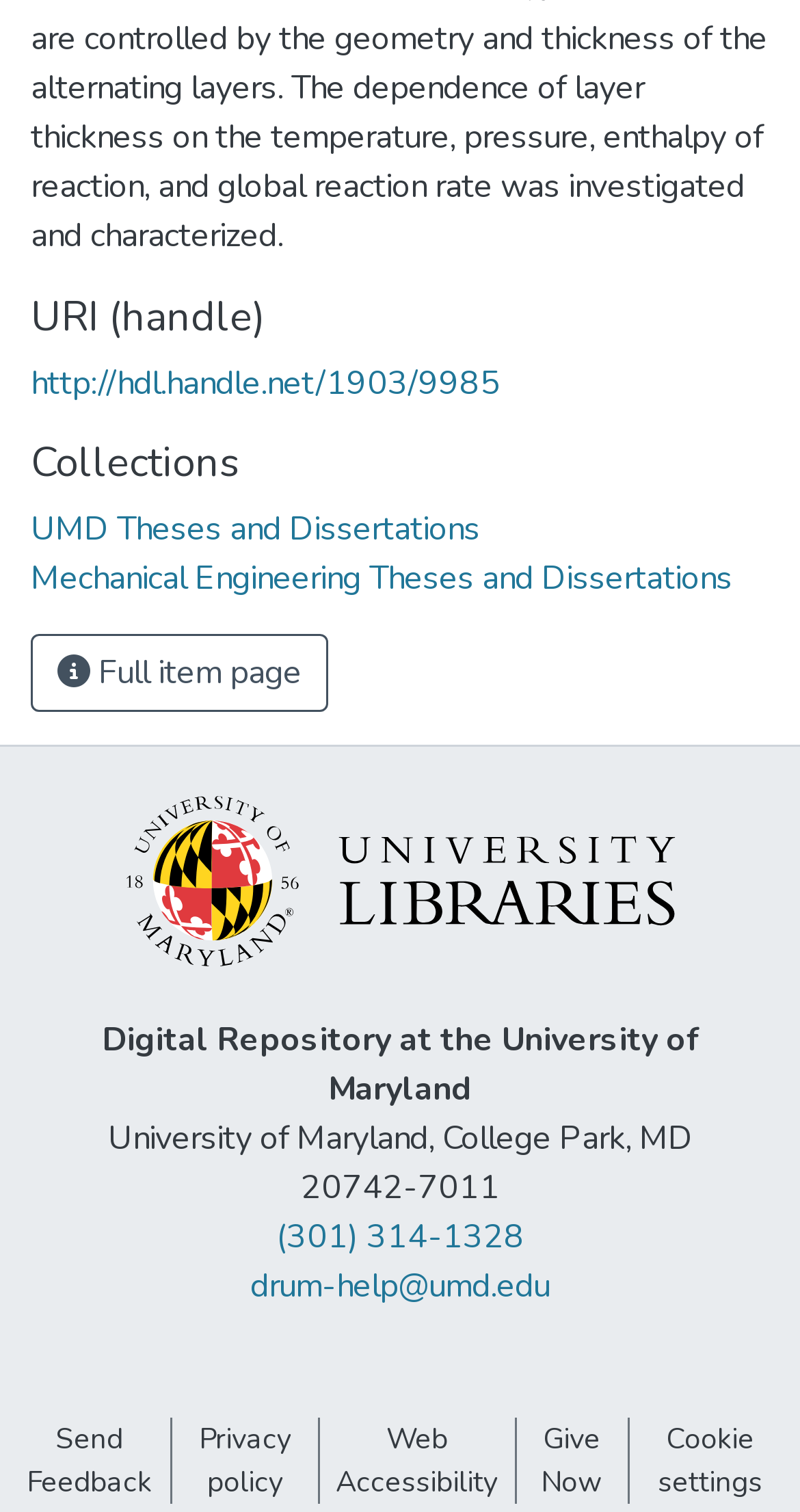Kindly determine the bounding box coordinates for the area that needs to be clicked to execute this instruction: "Send feedback".

[0.01, 0.937, 0.213, 0.994]